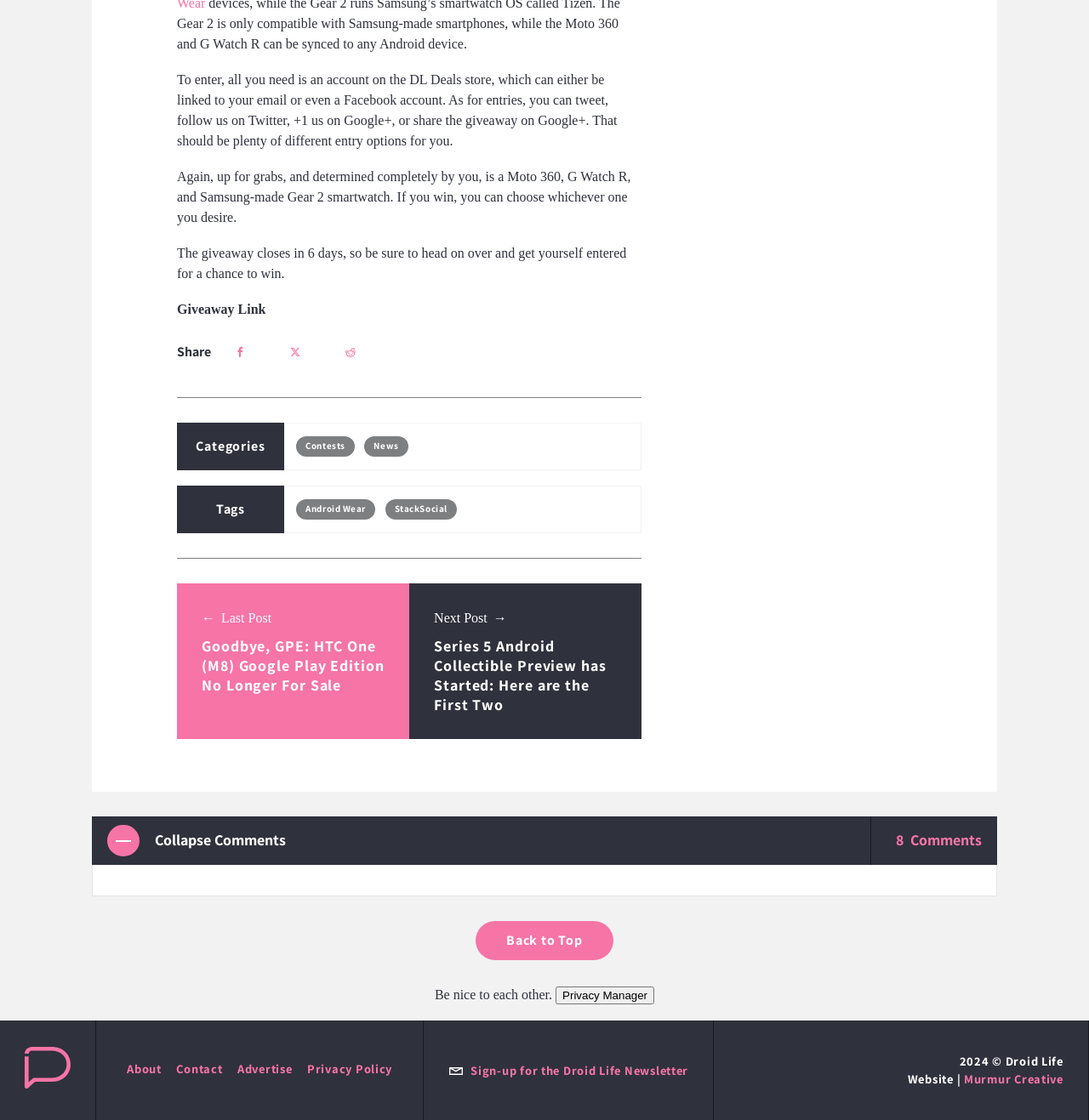Please identify the bounding box coordinates of the element that needs to be clicked to execute the following command: "Share on Twitter". Provide the bounding box using four float numbers between 0 and 1, formatted as [left, top, right, bottom].

[0.206, 0.299, 0.245, 0.33]